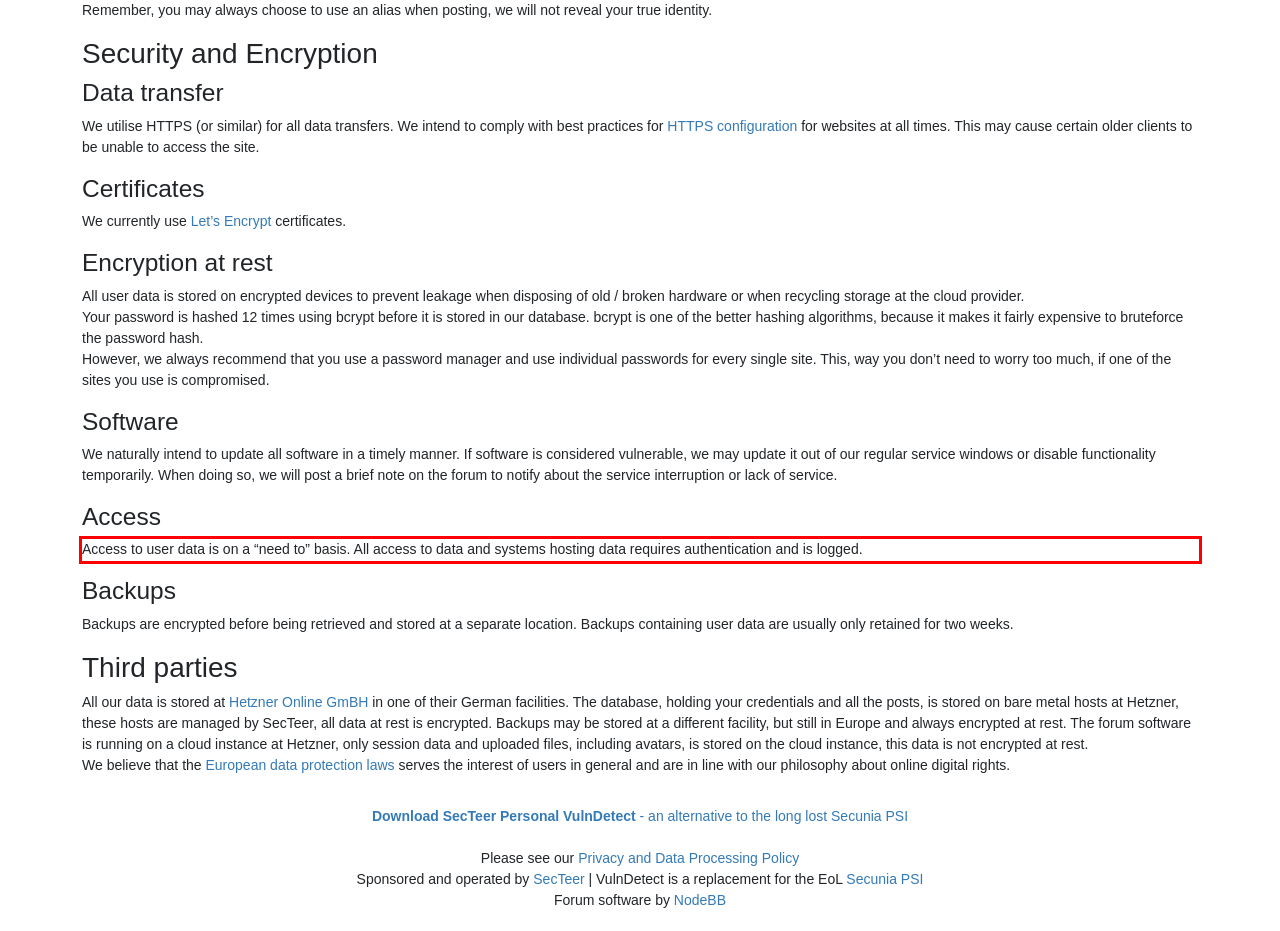Observe the screenshot of the webpage, locate the red bounding box, and extract the text content within it.

Access to user data is on a “need to” basis. All access to data and systems hosting data requires authentication and is logged.